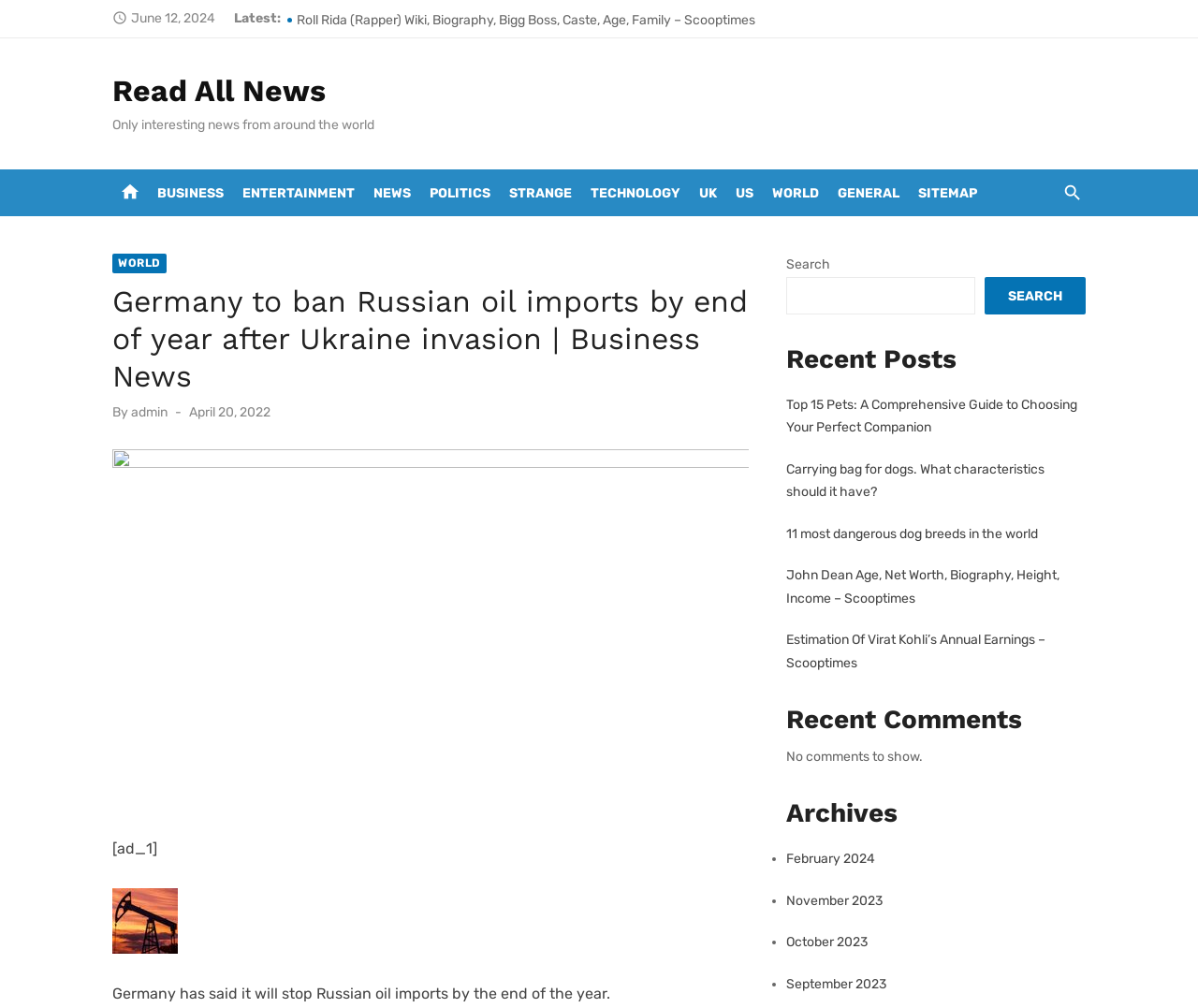Please identify the bounding box coordinates of the clickable element to fulfill the following instruction: "read news about China". The coordinates should be four float numbers between 0 and 1, i.e., [left, top, right, bottom].

None